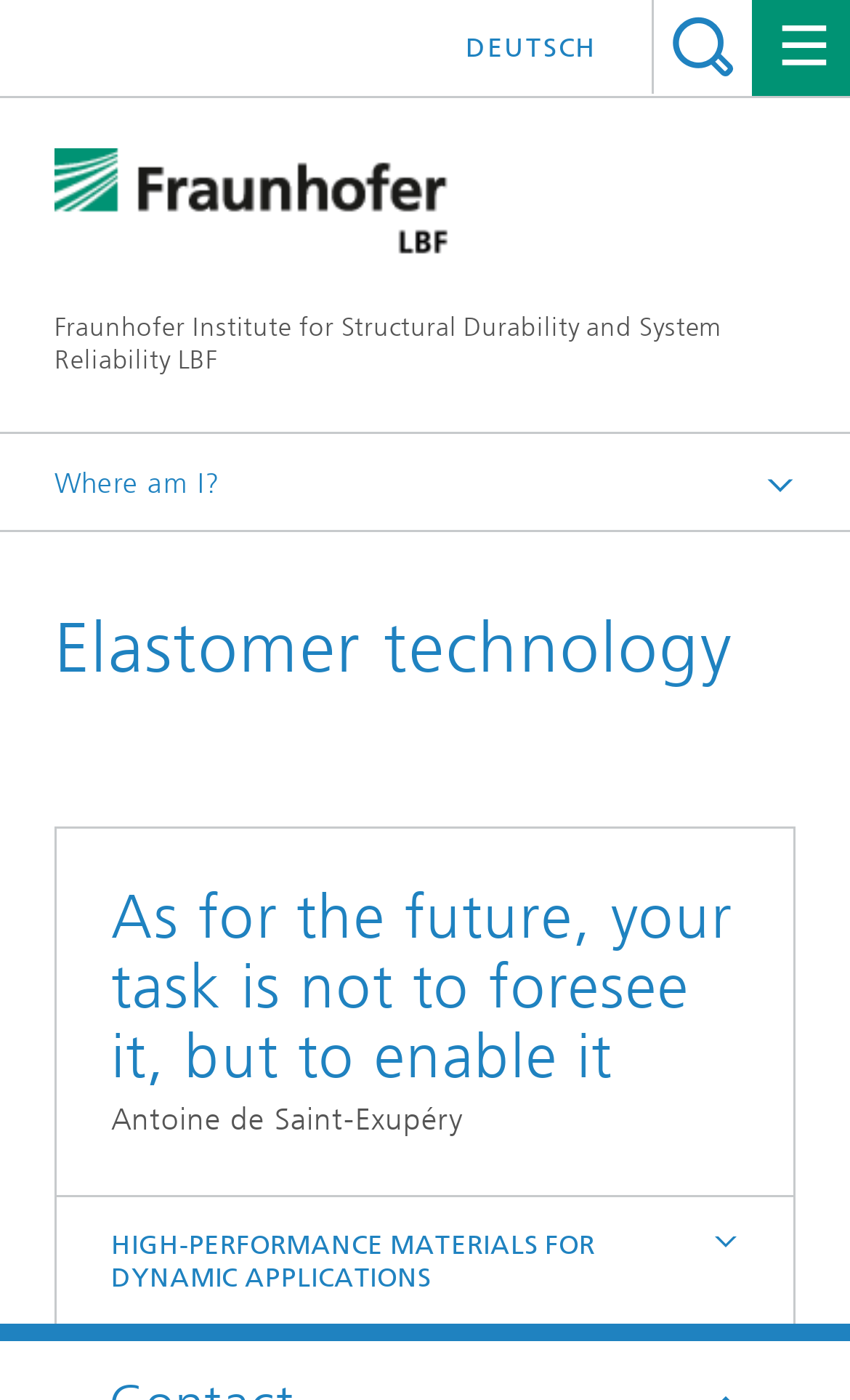Indicate the bounding box coordinates of the element that must be clicked to execute the instruction: "learn about research divisions and competencies". The coordinates should be given as four float numbers between 0 and 1, i.e., [left, top, right, bottom].

[0.192, 0.438, 0.715, 0.46]